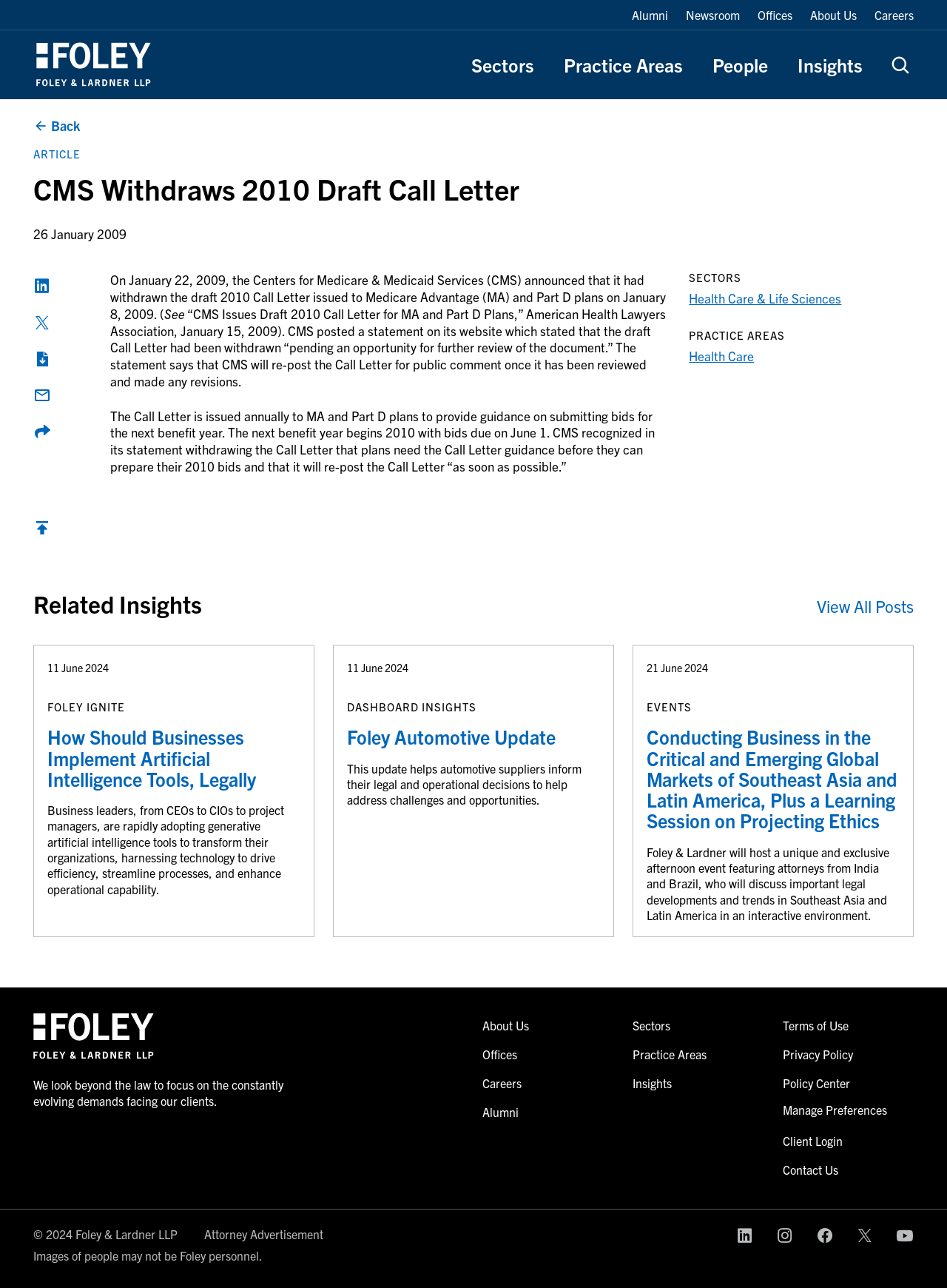From the webpage screenshot, predict the bounding box coordinates (top-left x, top-left y, bottom-right x, bottom-right y) for the UI element described here: Practice Areas

[0.596, 0.042, 0.721, 0.058]